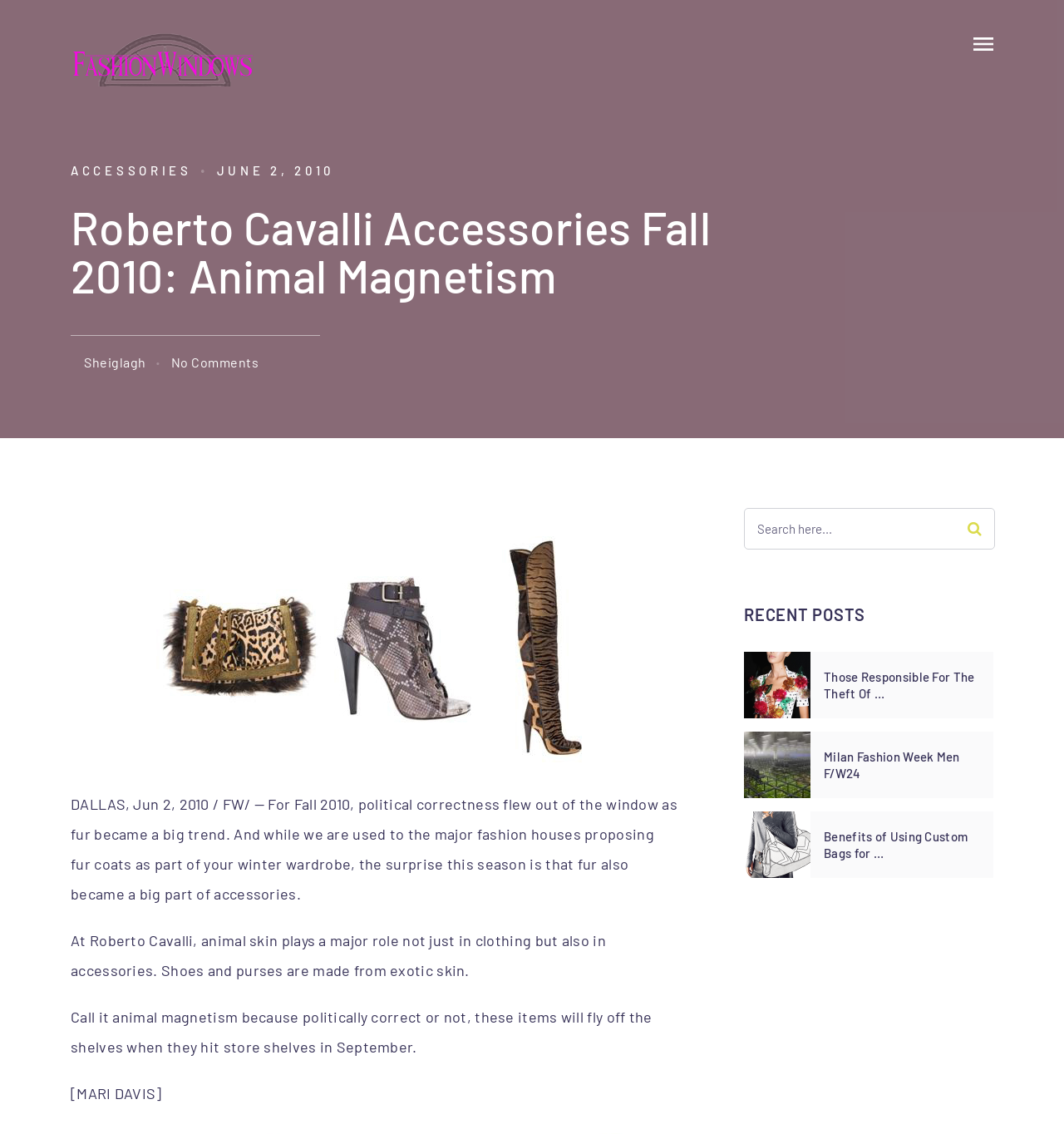Answer this question using a single word or a brief phrase:
What is the date mentioned in the article?

JUNE 2, 2010